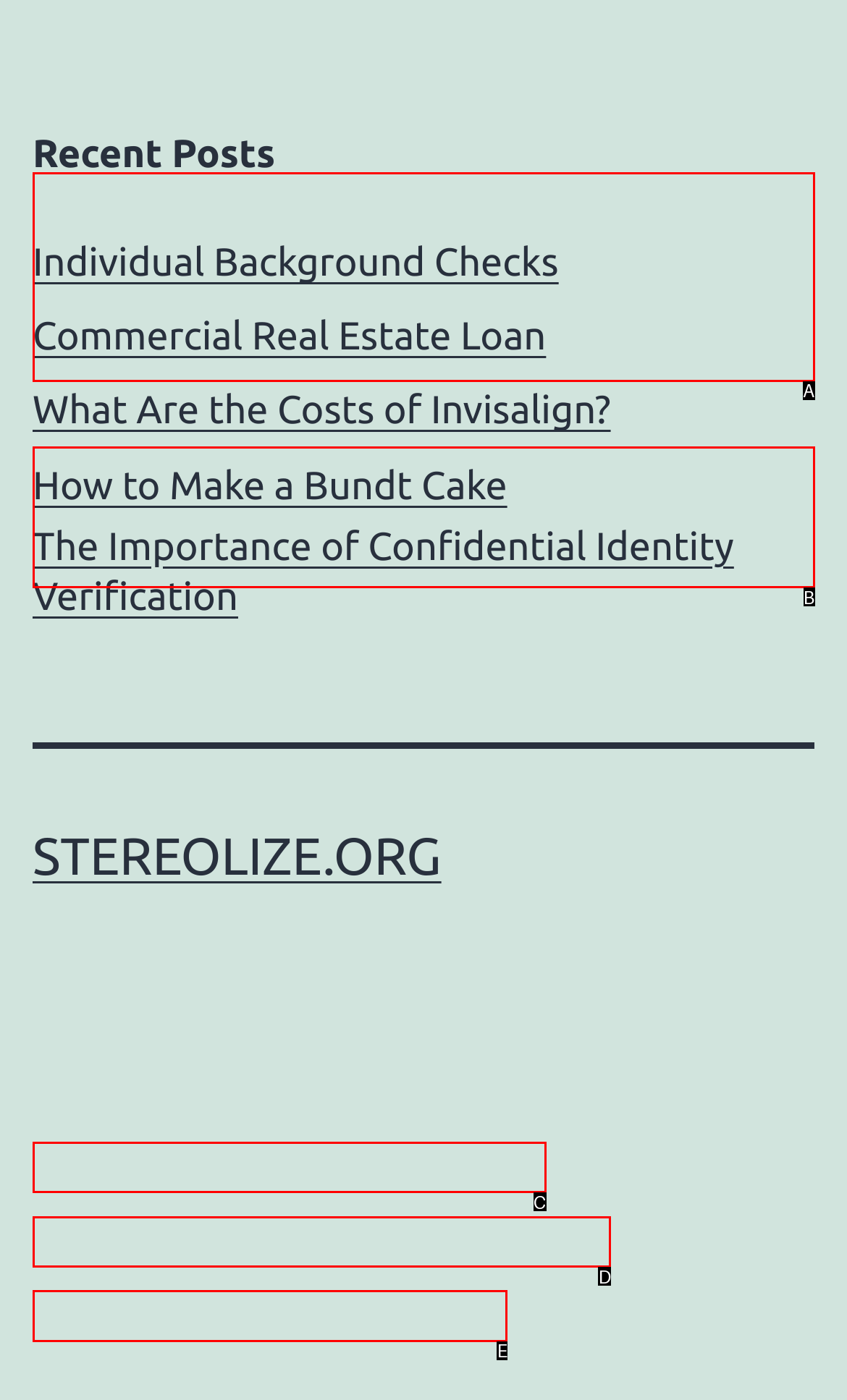Given the description: Commercial Real Estate Loan, identify the matching option. Answer with the corresponding letter.

C